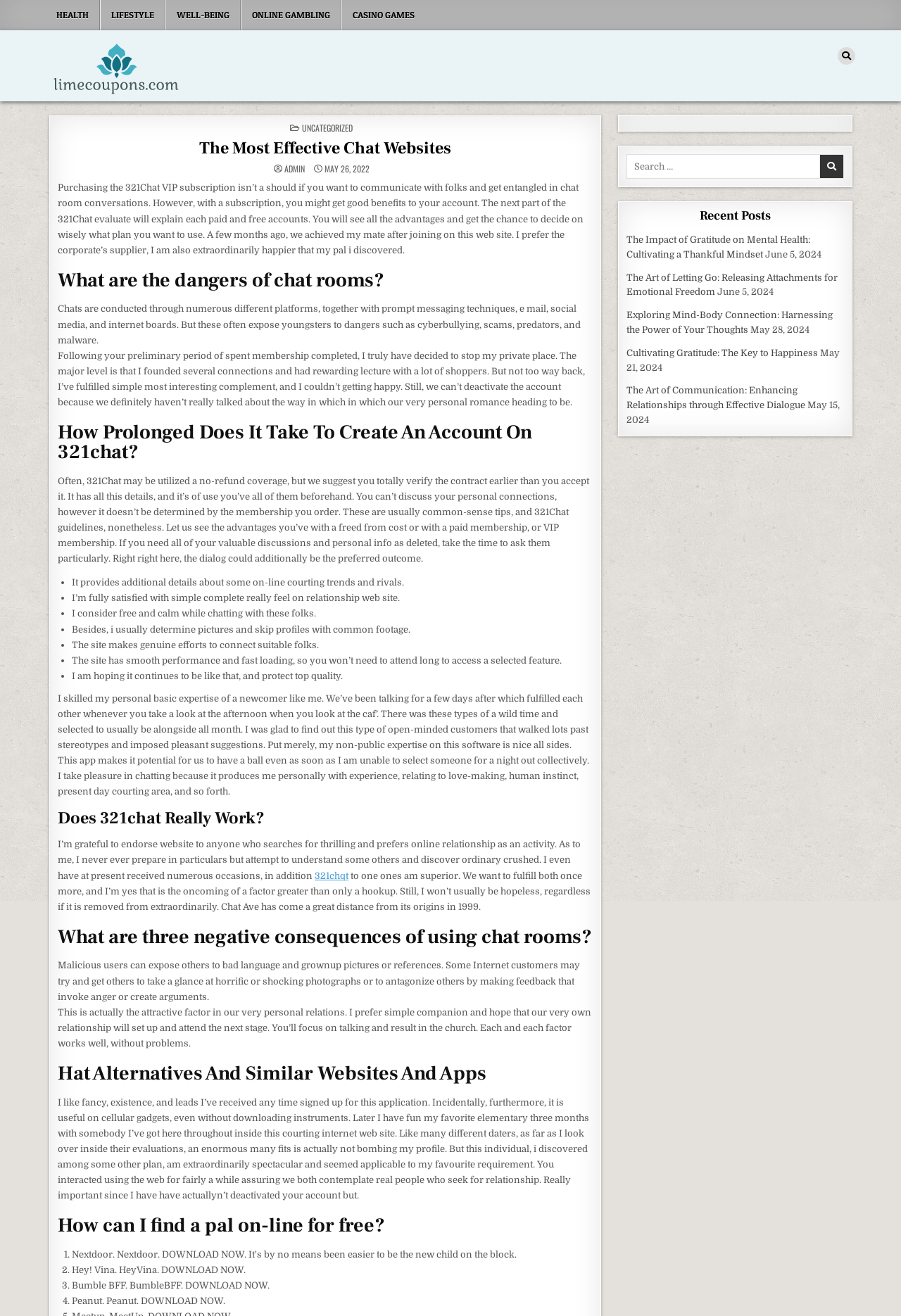Determine the bounding box coordinates for the clickable element required to fulfill the instruction: "Click on the 'HEALTH' link". Provide the coordinates as four float numbers between 0 and 1, i.e., [left, top, right, bottom].

[0.051, 0.0, 0.111, 0.023]